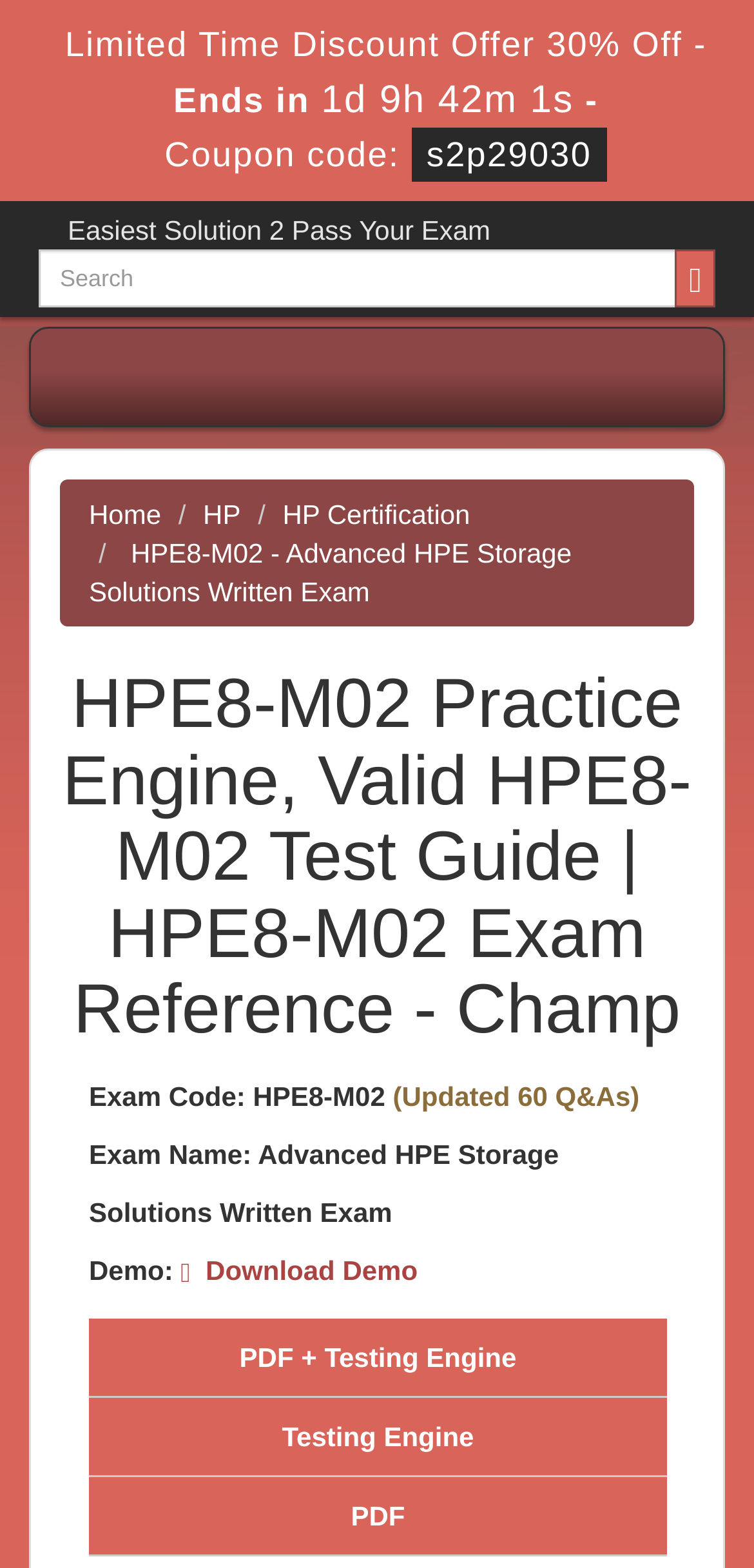Please find the bounding box for the UI element described by: "HP".

[0.269, 0.318, 0.319, 0.338]